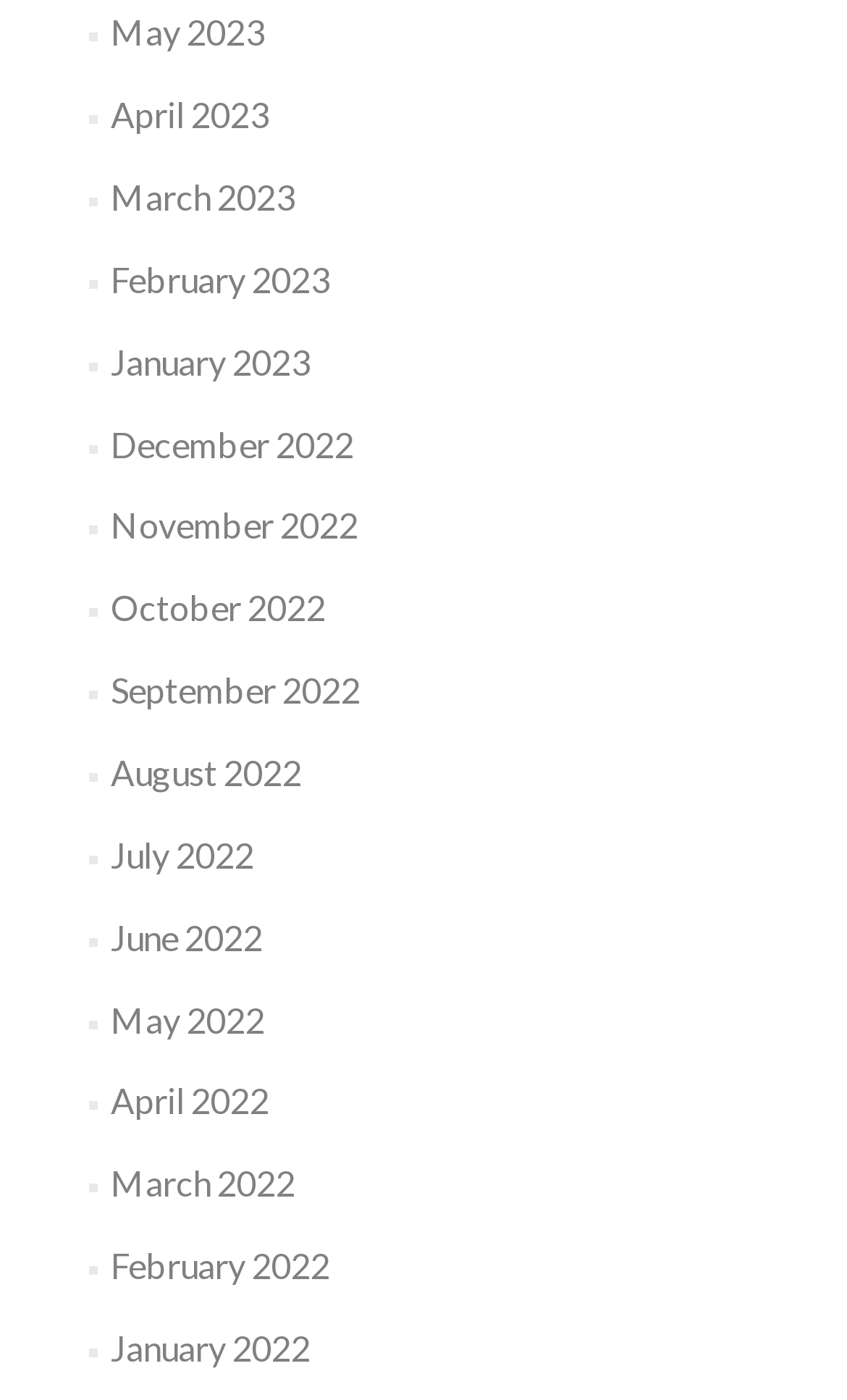Provide a one-word or short-phrase response to the question:
What is the most recent month listed?

May 2023